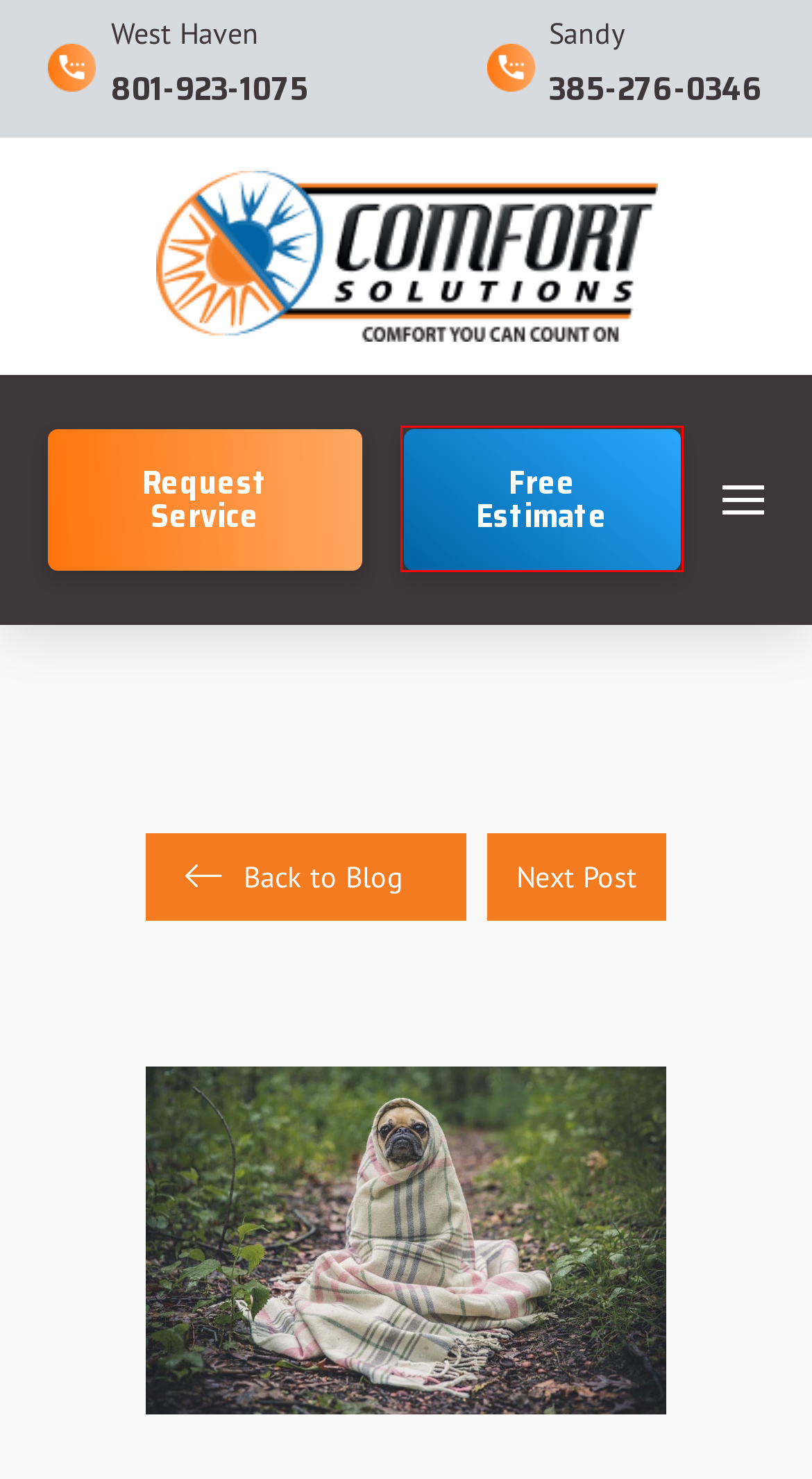Examine the screenshot of a webpage featuring a red bounding box and identify the best matching webpage description for the new page that results from clicking the element within the box. Here are the options:
A. Smoke in Your Eyes? Check the Fireplace and Airflow
B. Our Blog | Comfort Solutions
C. Receive Free Estimate | Comfort Solutions
D. Privacy Policy | Comfort Solutions
E. About Us | Comfort Solutions
F. Why Expectant Couples Should Upgrade | Comfort Solutions
G. Upgrading Your Heating System | Comfort Solutions
H. Simple Problems That May Make Your Furnace Blow Cold Air

C